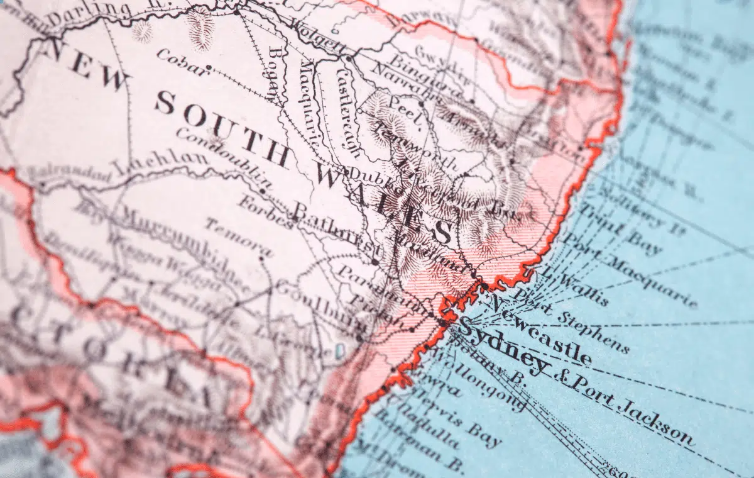Describe the scene depicted in the image with great detail.

This image features a detailed, vintage map of New South Wales, Australia. The prominent title "NEW SOUTH WALES" is elegantly scripted across the top, indicating the geographical focus of the map. Surrounding the state are distinct outlines and lines denoting various regions and waterways, notably highlighting the coastal areas along the eastern edge, including notable locations such as Sydney and Port Jackson. The map's vintage color palette, with faded hues and a soft blue background, adds a nostalgic charm, while red accents outline the borders, enhancing the visual distinction of New South Wales. This representation encapsulates not only the geographical layout but also evokes a sense of historical significance pertaining to the development and exploration of the region.